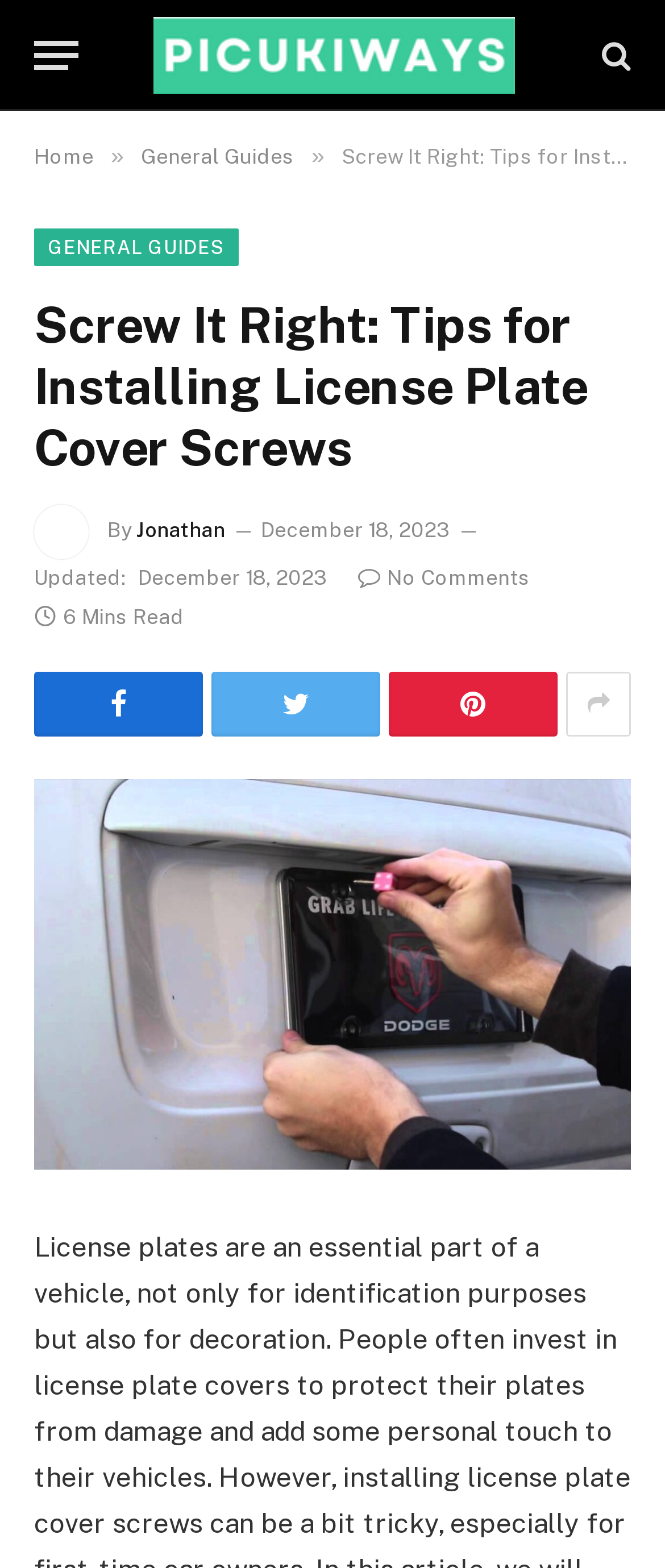Show the bounding box coordinates for the element that needs to be clicked to execute the following instruction: "Visit the home page". Provide the coordinates in the form of four float numbers between 0 and 1, i.e., [left, top, right, bottom].

[0.051, 0.092, 0.141, 0.108]